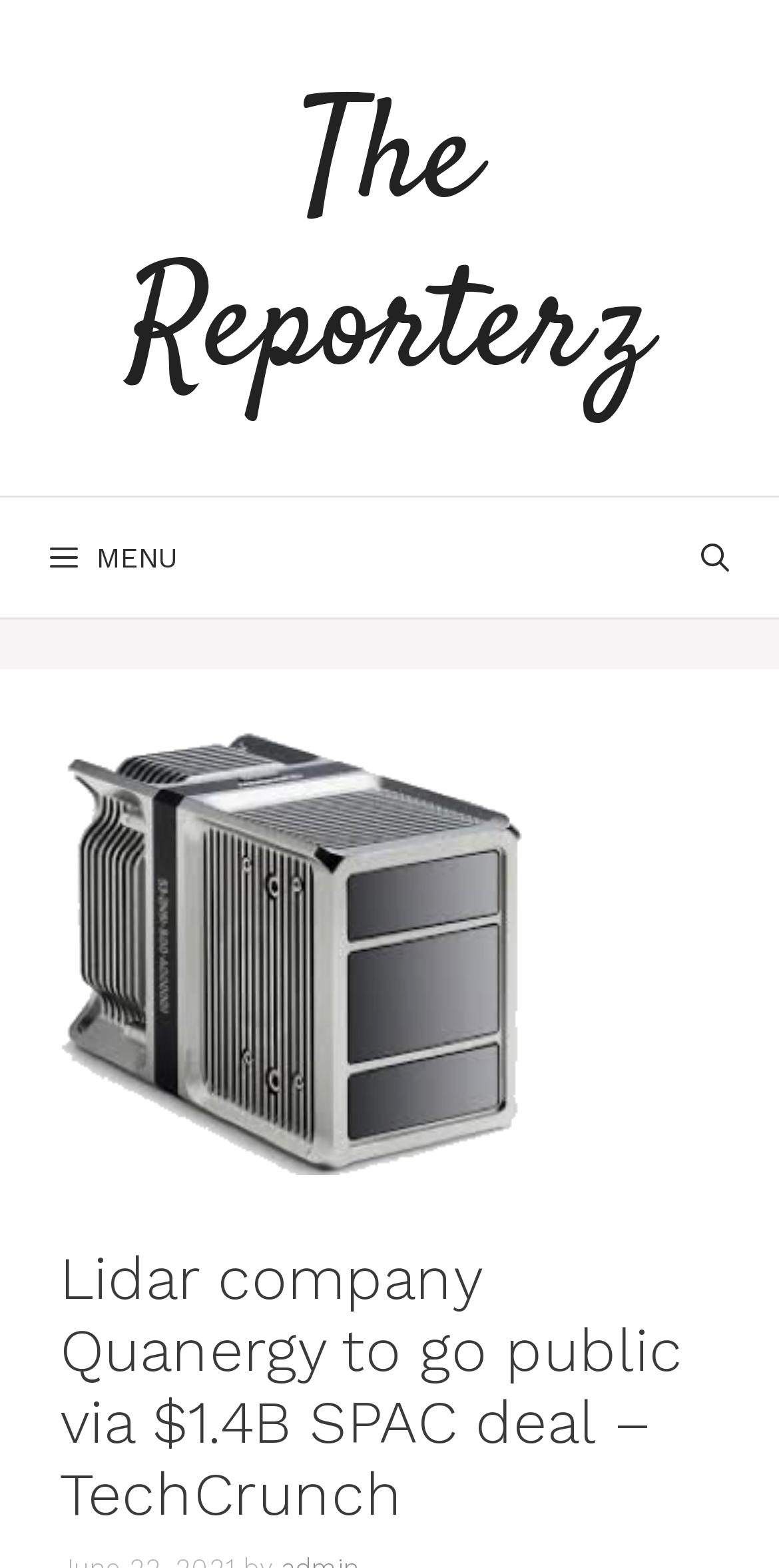Give the bounding box coordinates for the element described as: "Menu".

[0.0, 0.317, 0.29, 0.394]